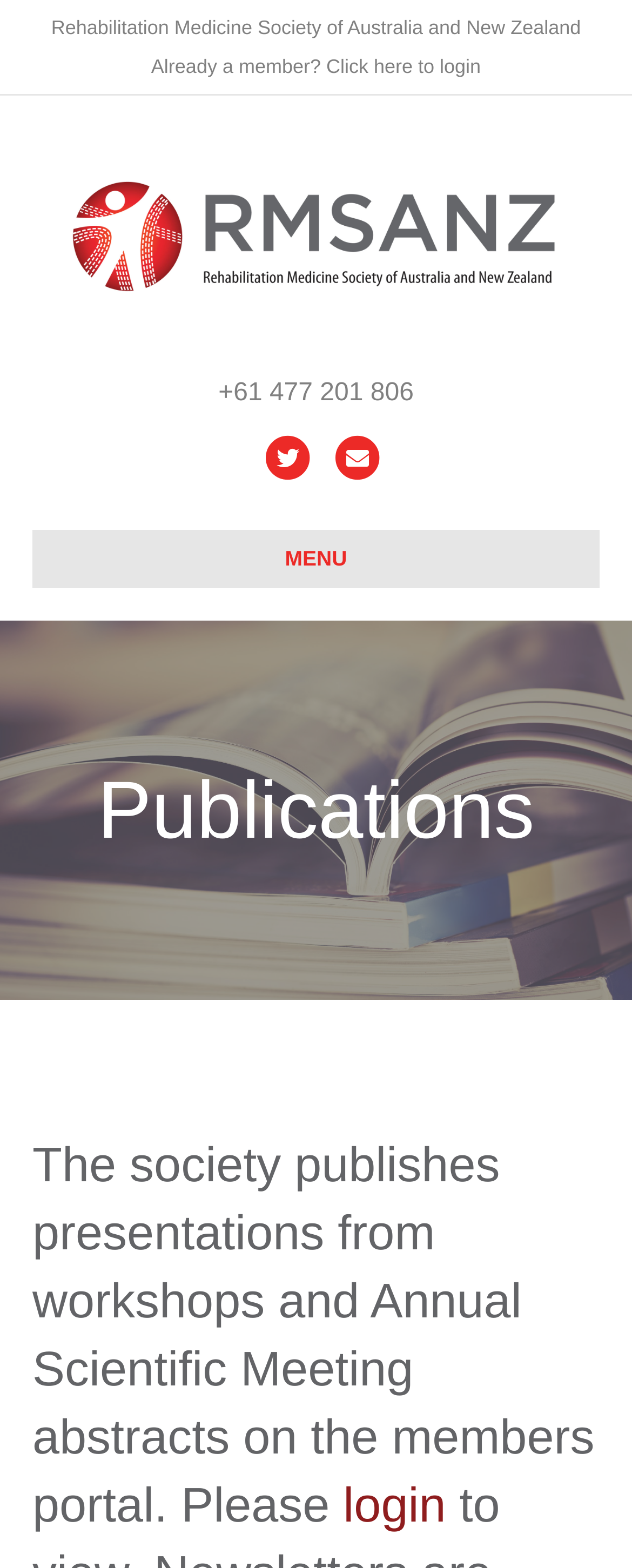How many login links are available?
Use the information from the screenshot to give a comprehensive response to the question.

There are two login links available on the webpage, one at the top-right corner that reads 'Already a member? Click here to login', and another one in the navigation menu that reads 'login'.